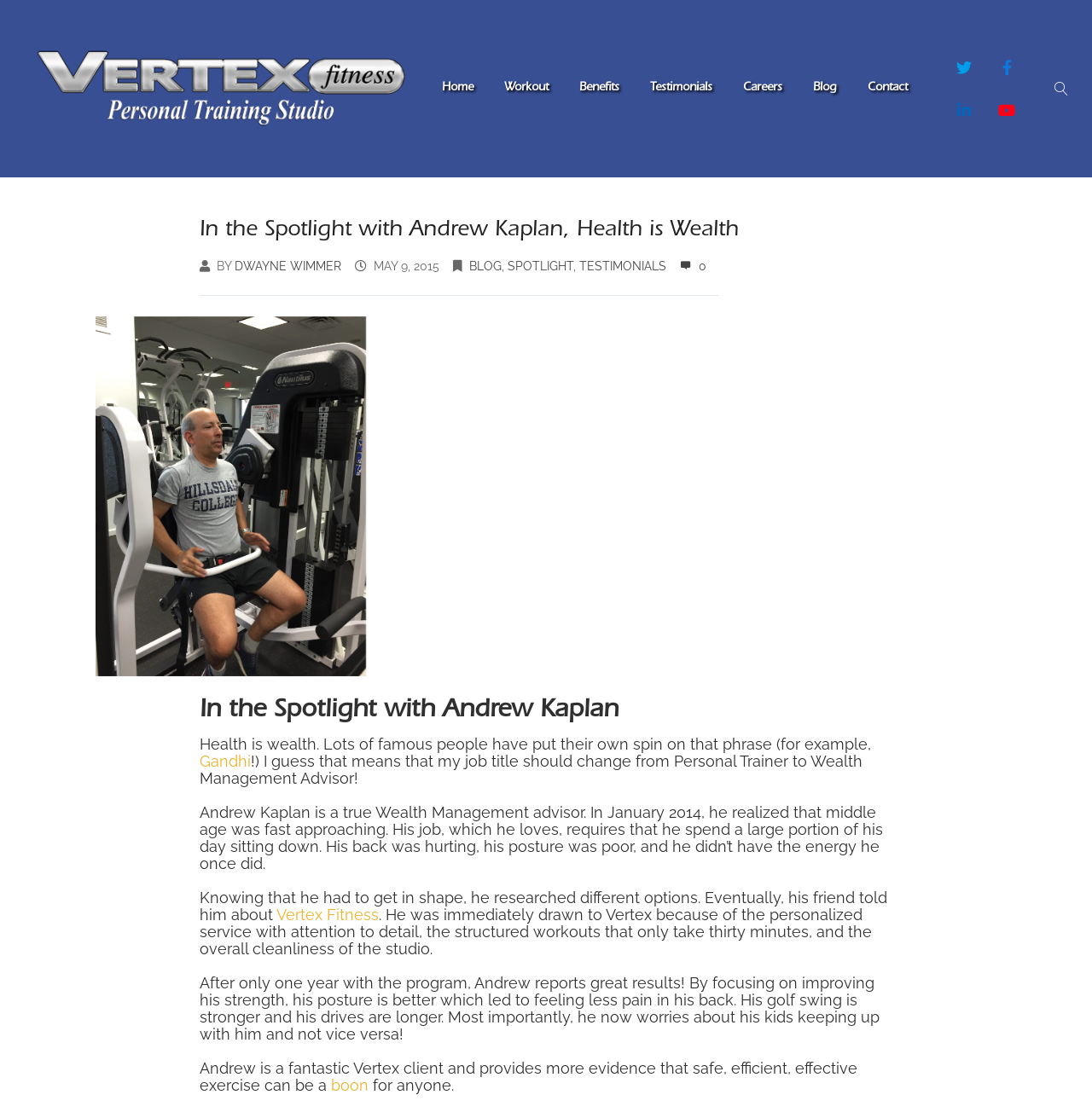What is the name of the author of the blog post?
Look at the screenshot and give a one-word or phrase answer.

DWAYNE WIMMER